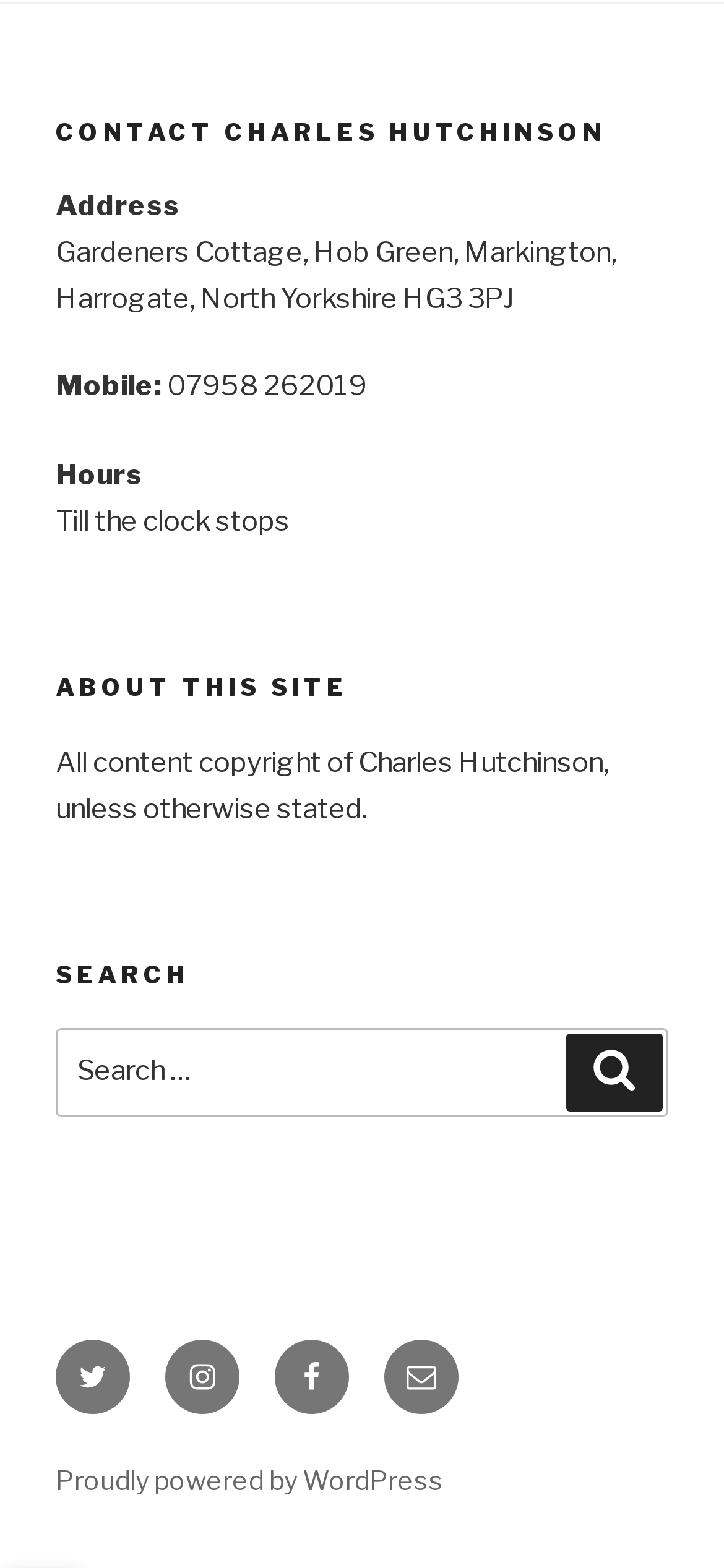What is the address of Charles Hutchinson?
Please provide a single word or phrase as the answer based on the screenshot.

Gardeners Cottage, Hob Green, Markington, Harrogate, North Yorkshire HG3 3PJ